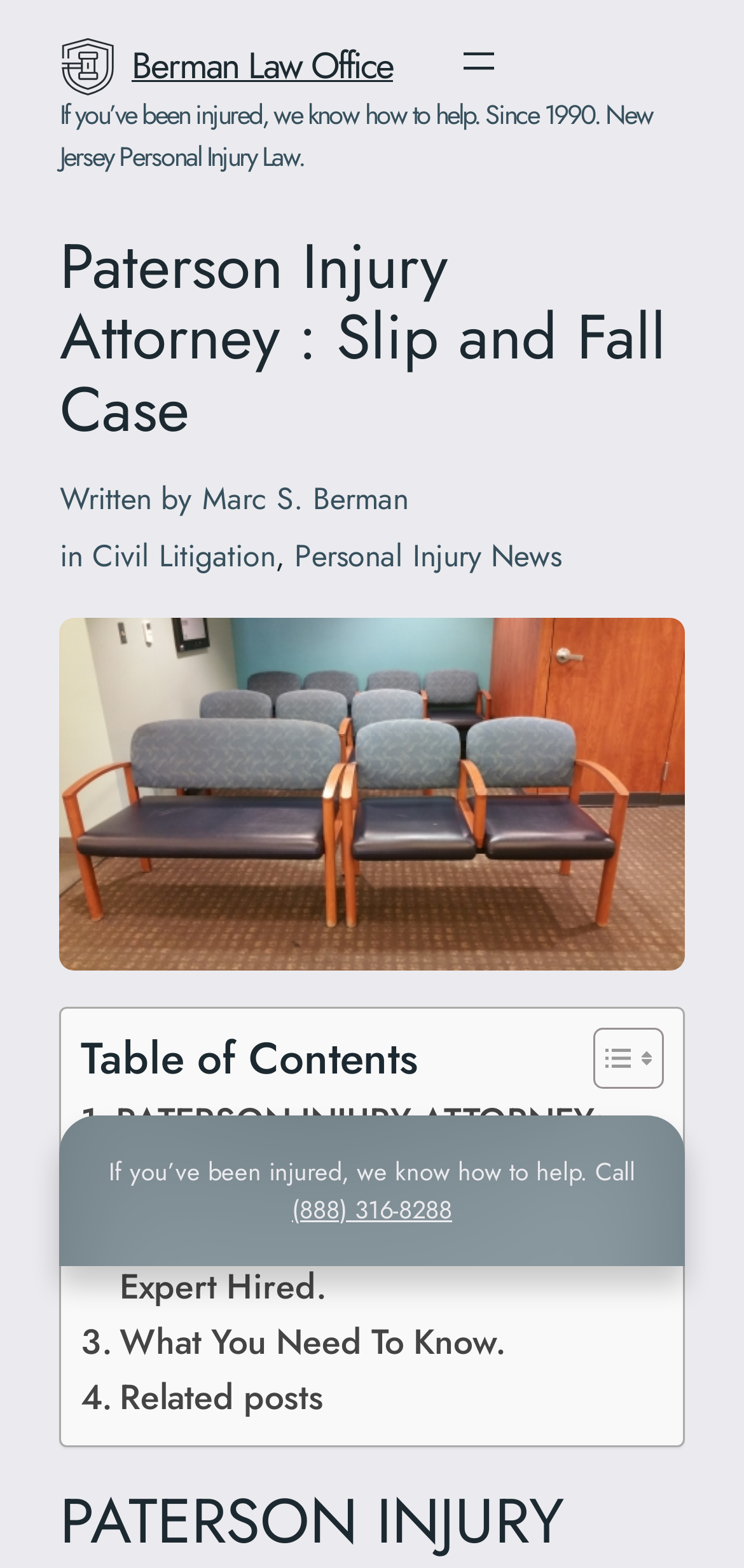Locate the bounding box coordinates of the element I should click to achieve the following instruction: "Call the phone number for help".

[0.392, 0.76, 0.608, 0.783]